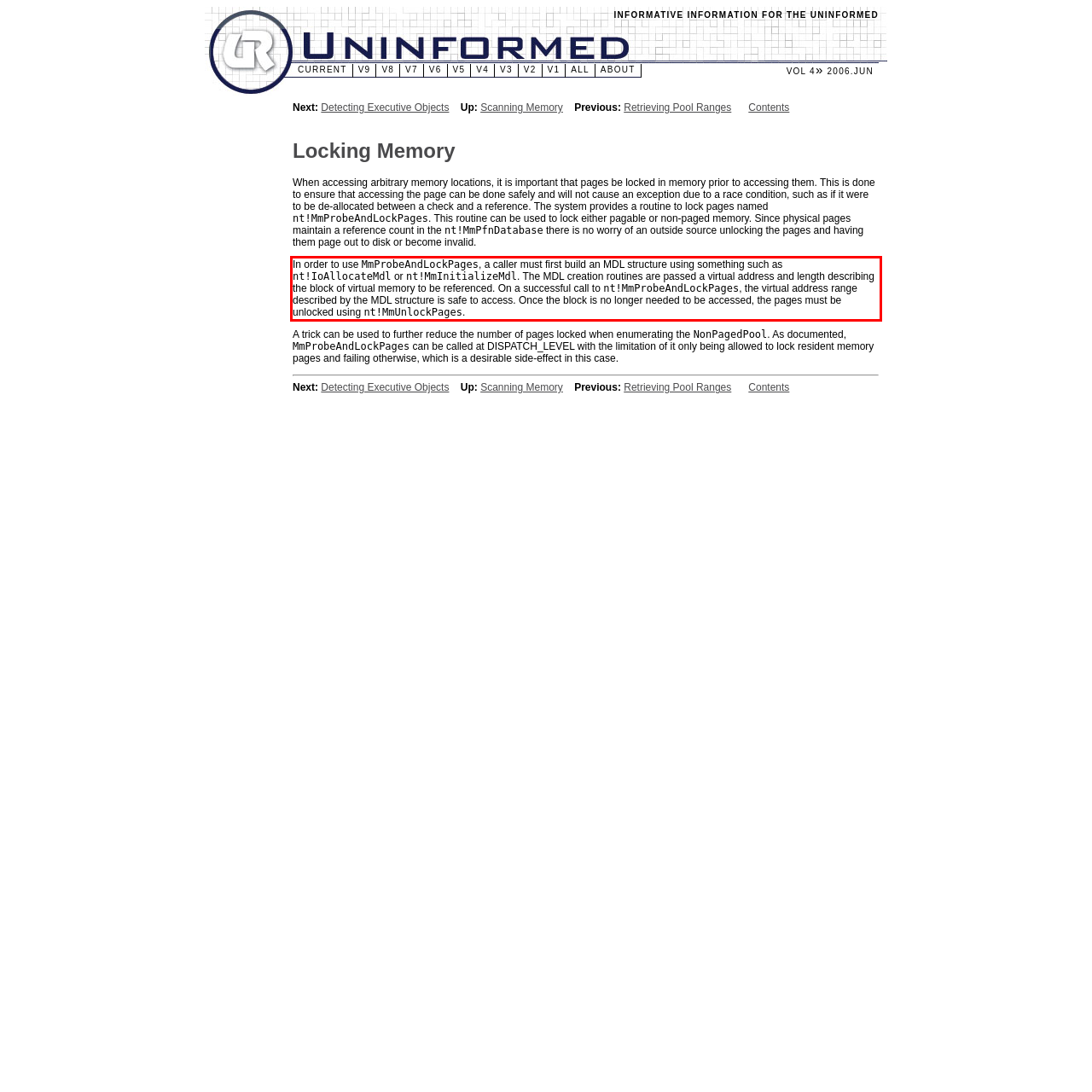Locate the red bounding box in the provided webpage screenshot and use OCR to determine the text content inside it.

In order to use MmProbeAndLockPages, a caller must first build an MDL structure using something such as nt!IoAllocateMdl or nt!MmInitializeMdl. The MDL creation routines are passed a virtual address and length describing the block of virtual memory to be referenced. On a successful call to nt!MmProbeAndLockPages, the virtual address range described by the MDL structure is safe to access. Once the block is no longer needed to be accessed, the pages must be unlocked using nt!MmUnlockPages.